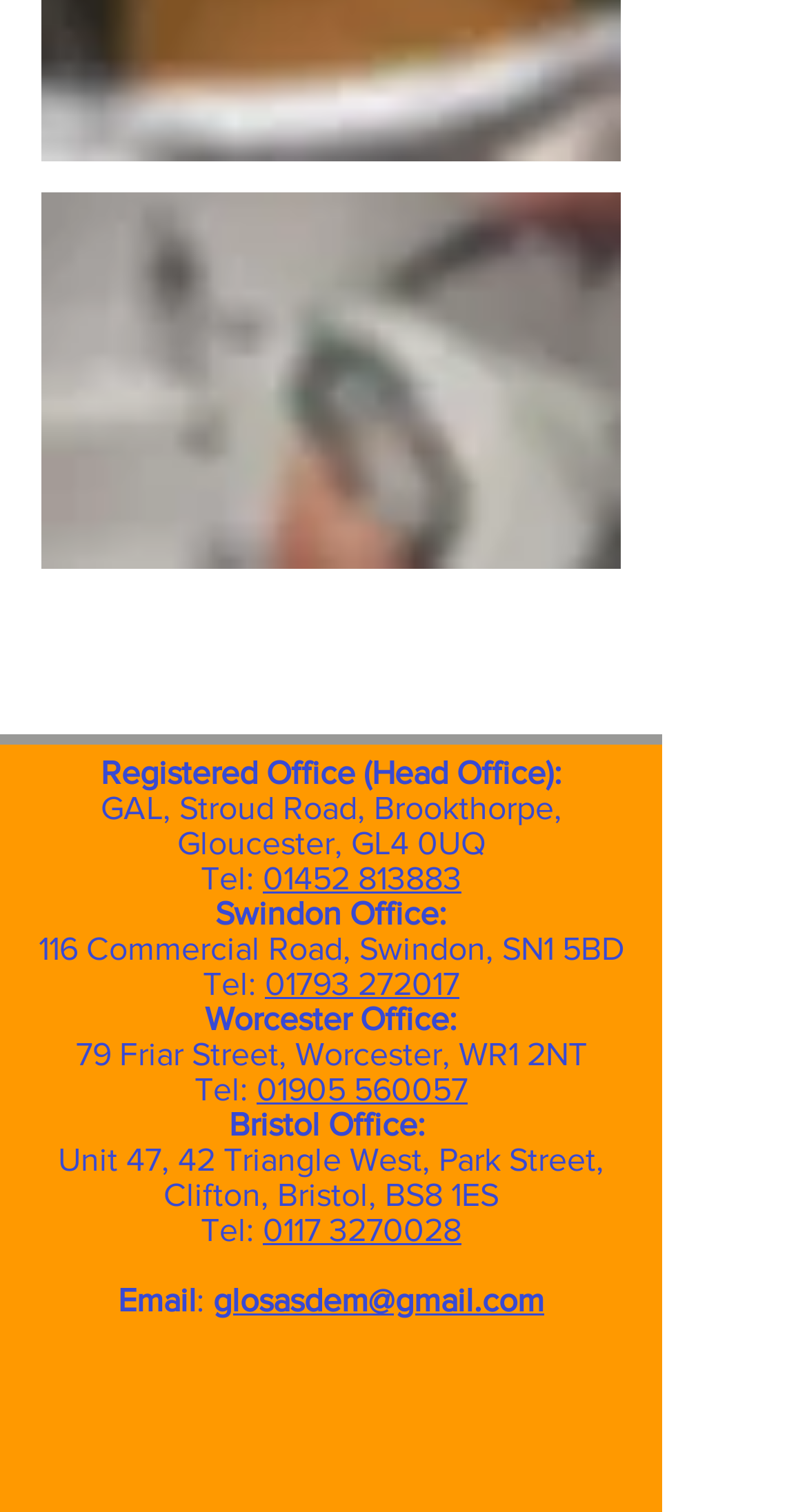Please give a short response to the question using one word or a phrase:
What is the phone number of the Worcester Office?

01905 560057